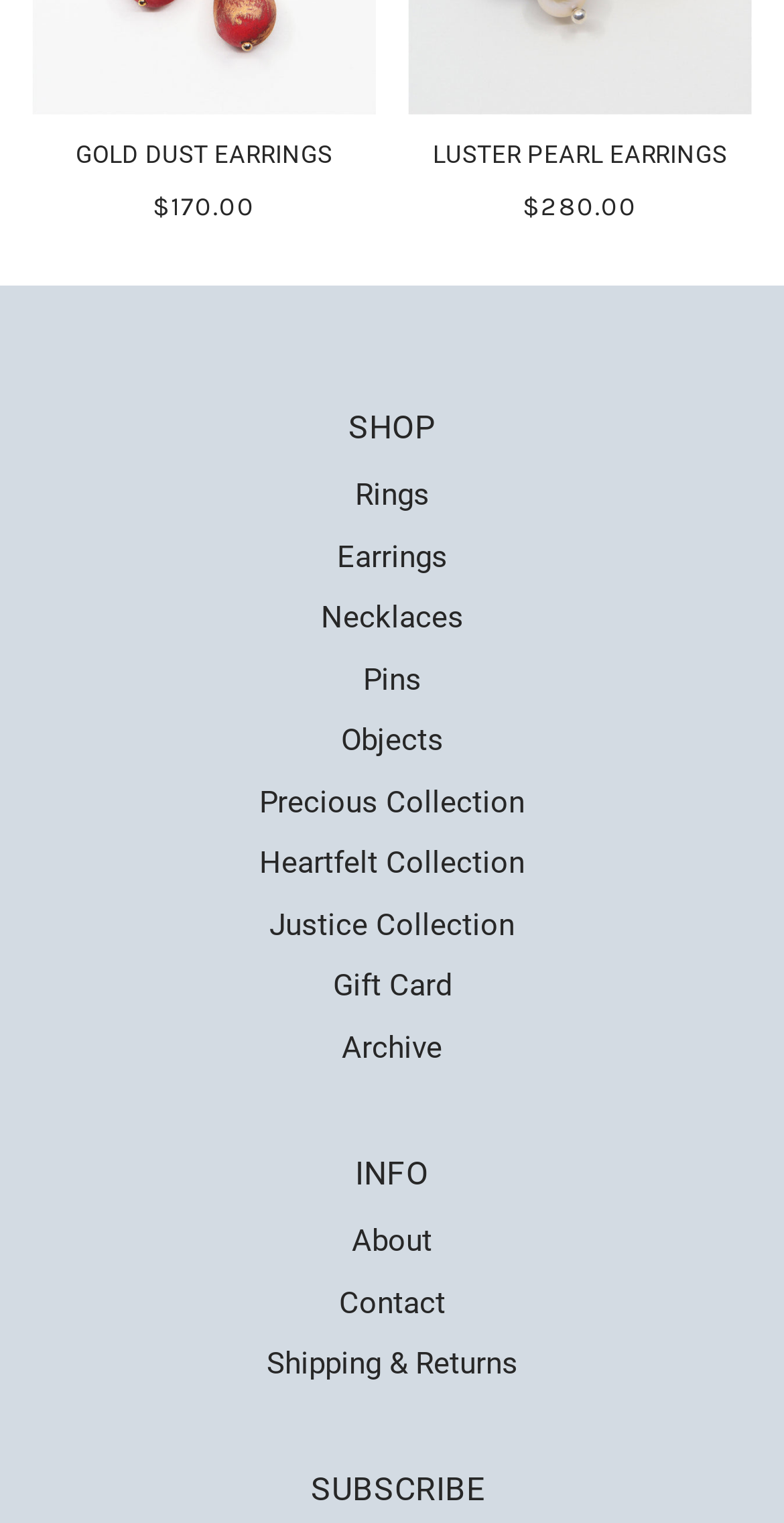Specify the bounding box coordinates of the area to click in order to execute this command: 'Learn about the precious collection'. The coordinates should consist of four float numbers ranging from 0 to 1, and should be formatted as [left, top, right, bottom].

[0.331, 0.515, 0.669, 0.539]